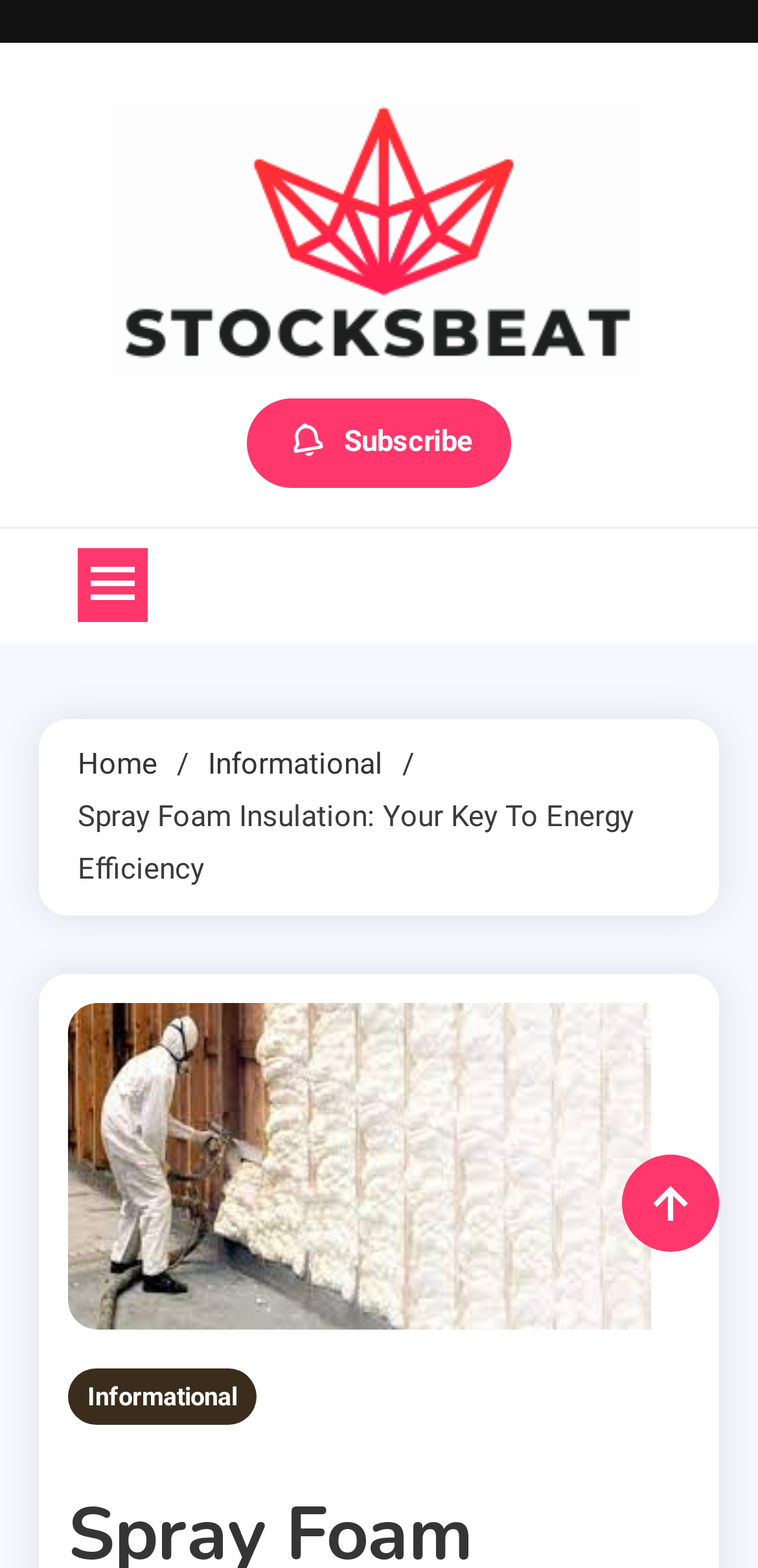Identify the bounding box coordinates for the UI element described as: "Parallel Tracks: METUP Position Paper".

None